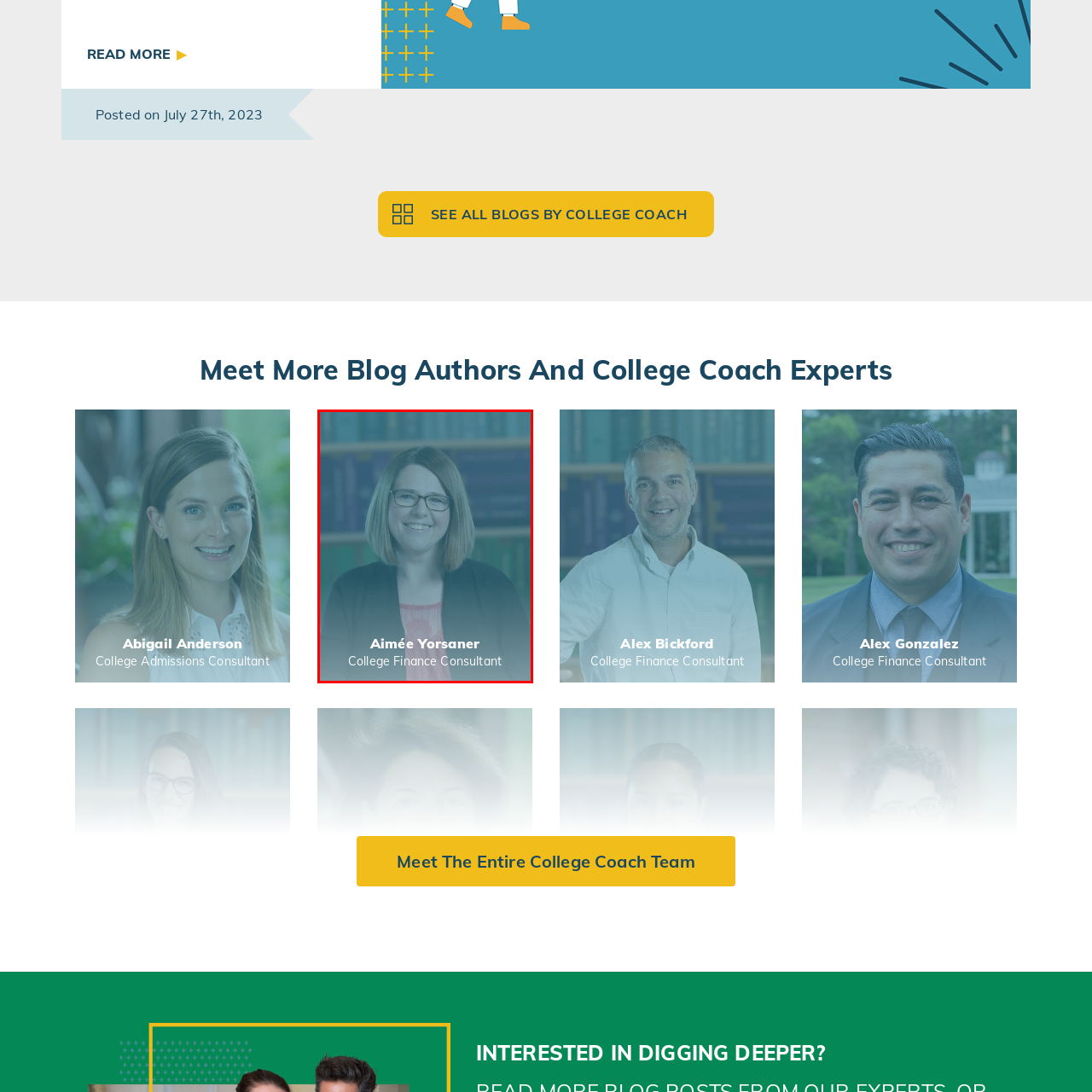What is the dominant color of Aimée's outfit?
Observe the image part marked by the red bounding box and give a detailed answer to the question.

Aimée is wearing a stylish black cardigan over a light top, which suggests that the dominant color of her outfit is black.